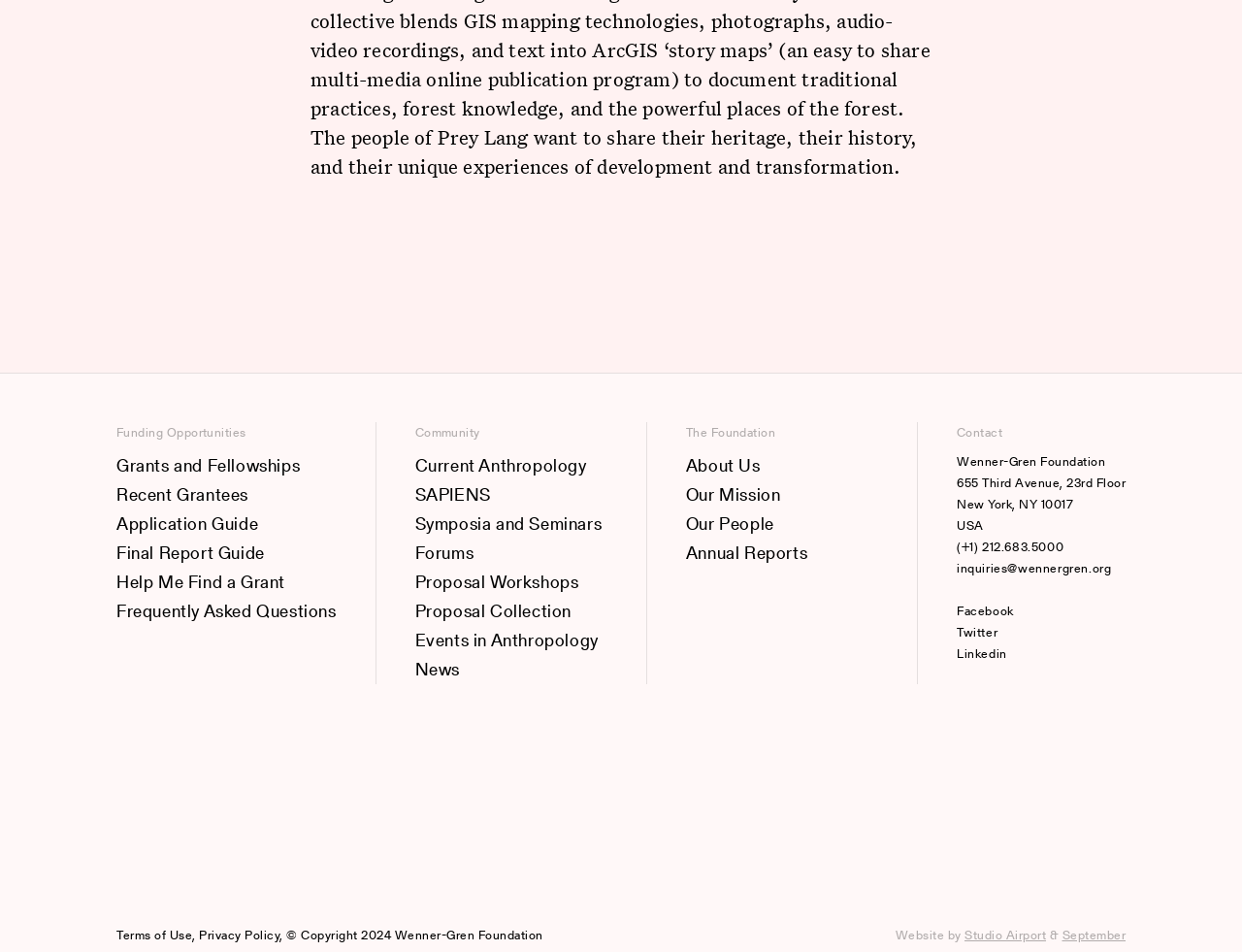What social media platforms does the Wenner-Gren Foundation have a presence on? Observe the screenshot and provide a one-word or short phrase answer.

Facebook, Twitter, Linkedin